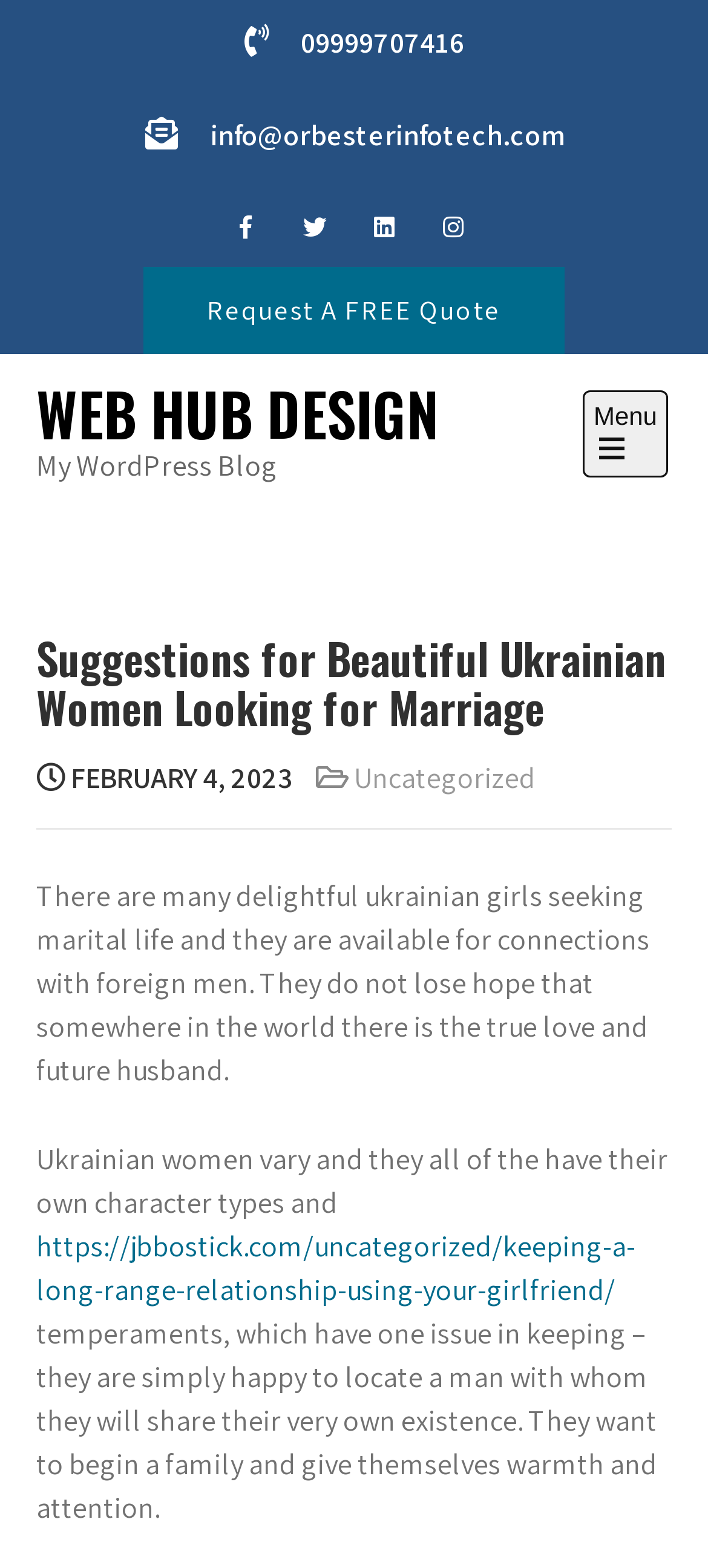How many paragraphs of text are there in the article?
Refer to the image and give a detailed answer to the query.

I counted the number of static text elements that seem to be paragraphs of text. I found three of them: the first one starts with 'There are many delightful ukrainian girls...', the second one starts with 'Ukrainian women vary and they all...', and the third one starts with 'They want to begin a family...'.